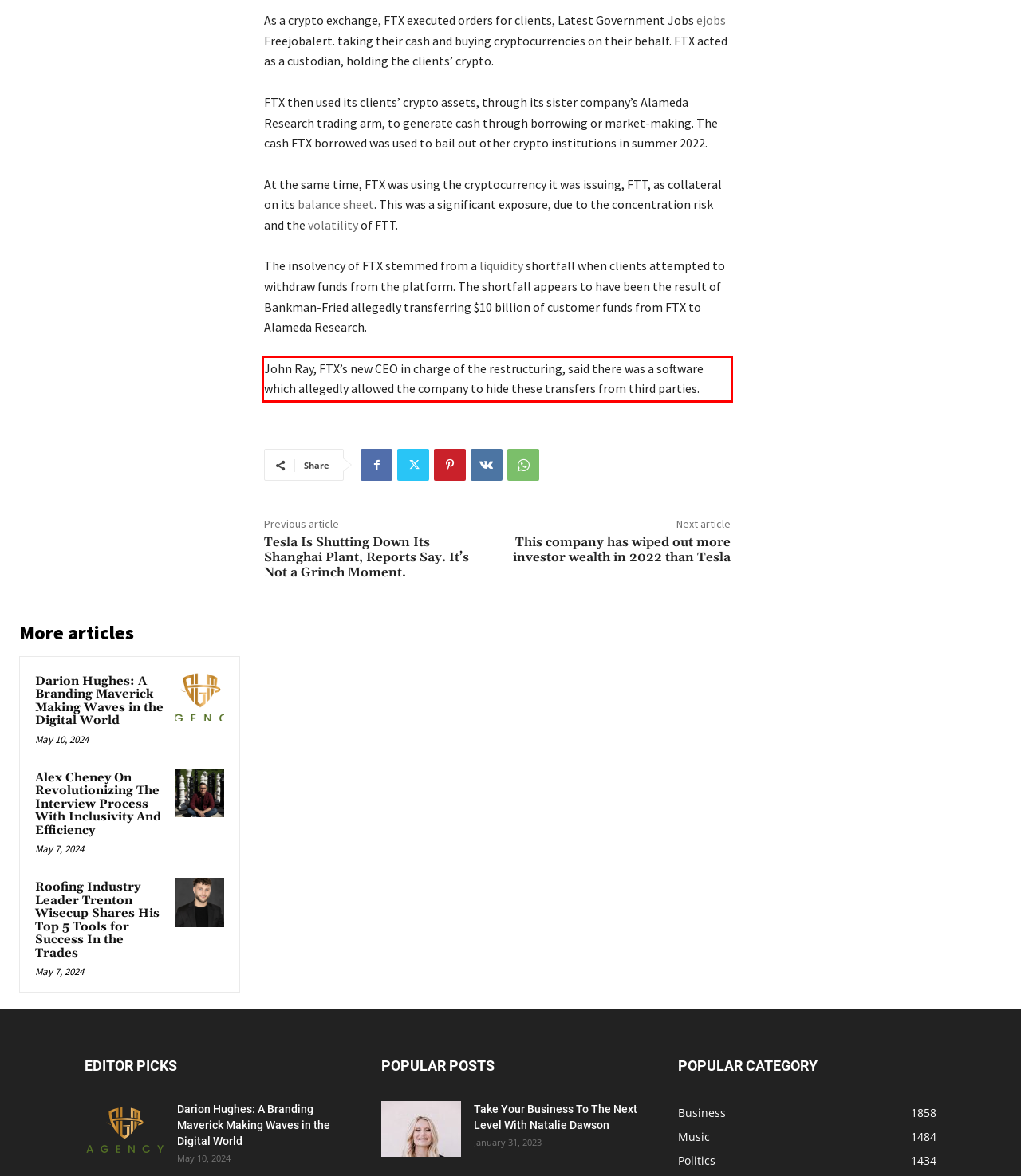From the provided screenshot, extract the text content that is enclosed within the red bounding box.

John Ray, FTX’s new CEO in charge of the restructuring, said there was a software which allegedly allowed the company to hide these transfers from third parties.